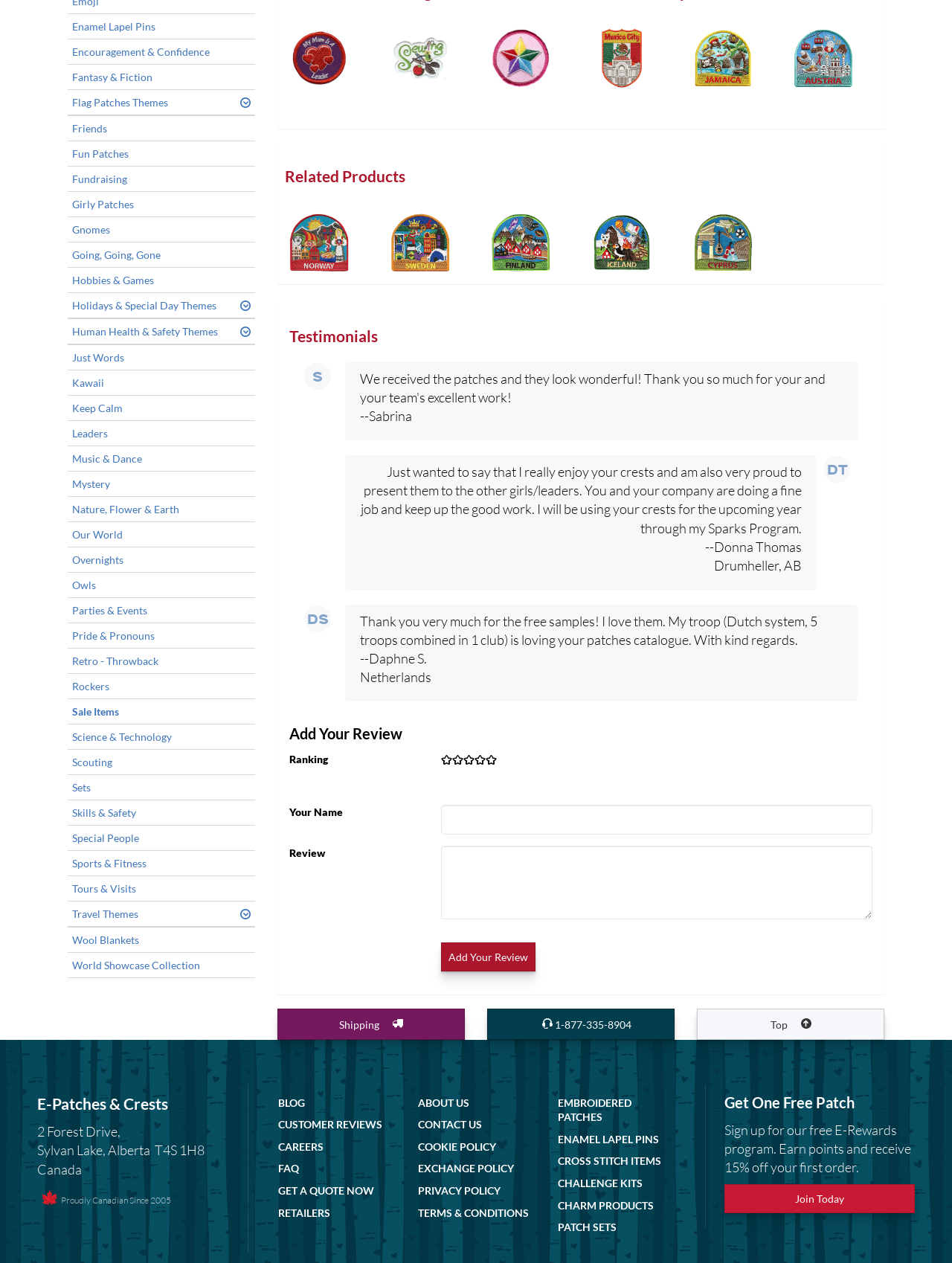Identify the bounding box coordinates of the region that should be clicked to execute the following instruction: "Explore World Showcase Collection".

[0.071, 0.754, 0.268, 0.775]